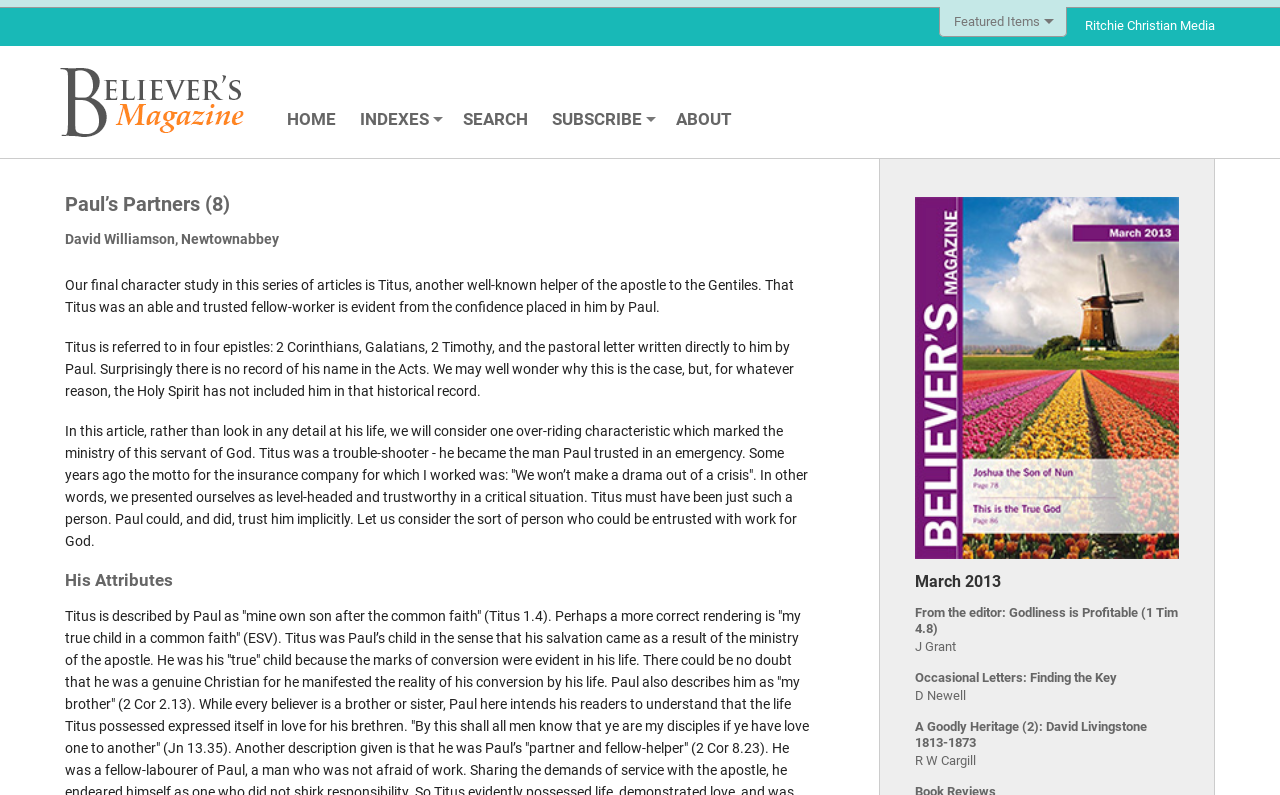Specify the bounding box coordinates of the region I need to click to perform the following instruction: "Search for something". The coordinates must be four float numbers in the range of 0 to 1, i.e., [left, top, right, bottom].

[0.362, 0.137, 0.412, 0.162]